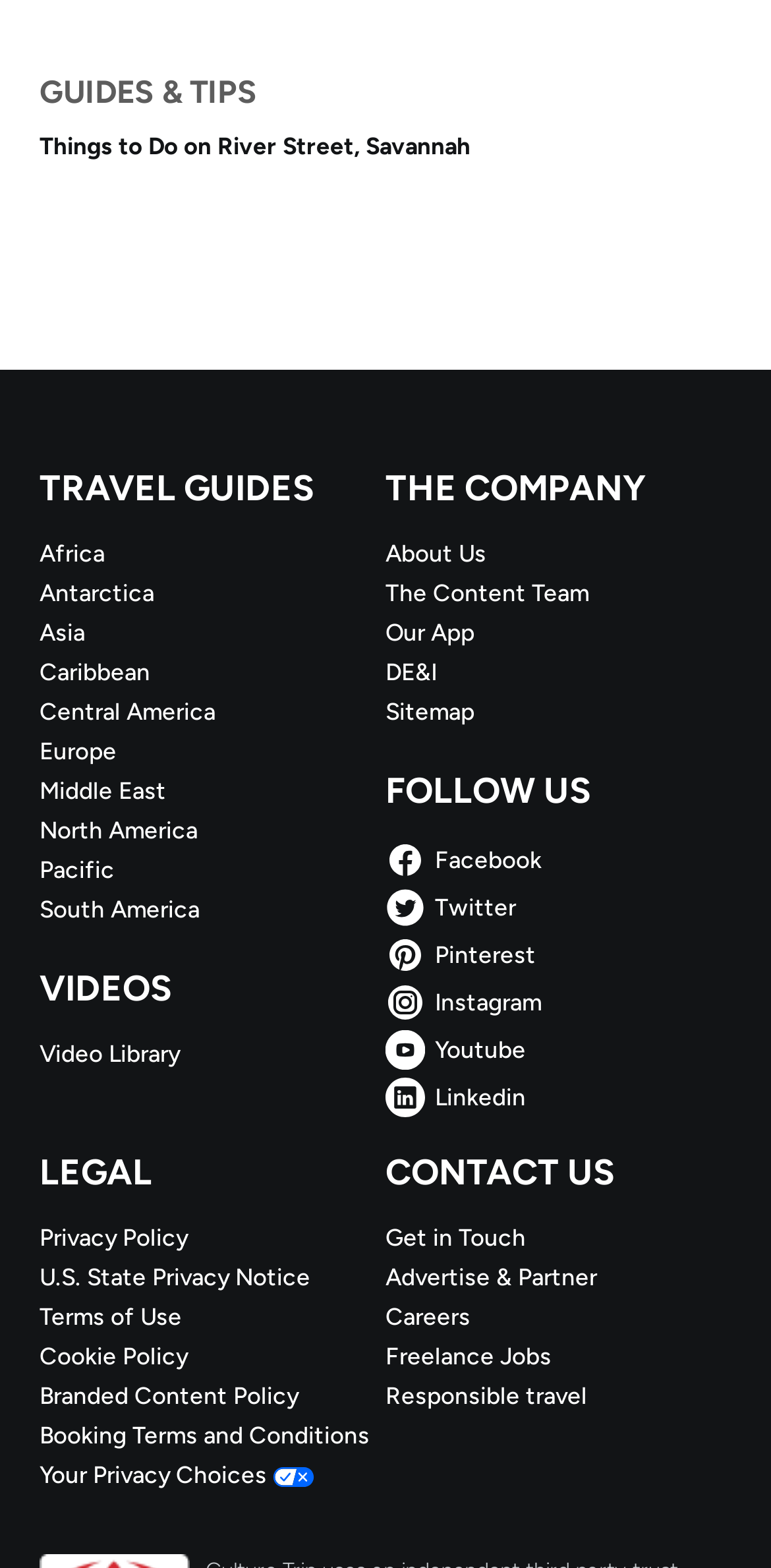Determine the bounding box coordinates of the clickable element to complete this instruction: "Get in Touch". Provide the coordinates in the format of four float numbers between 0 and 1, [left, top, right, bottom].

[0.5, 0.78, 0.949, 0.8]